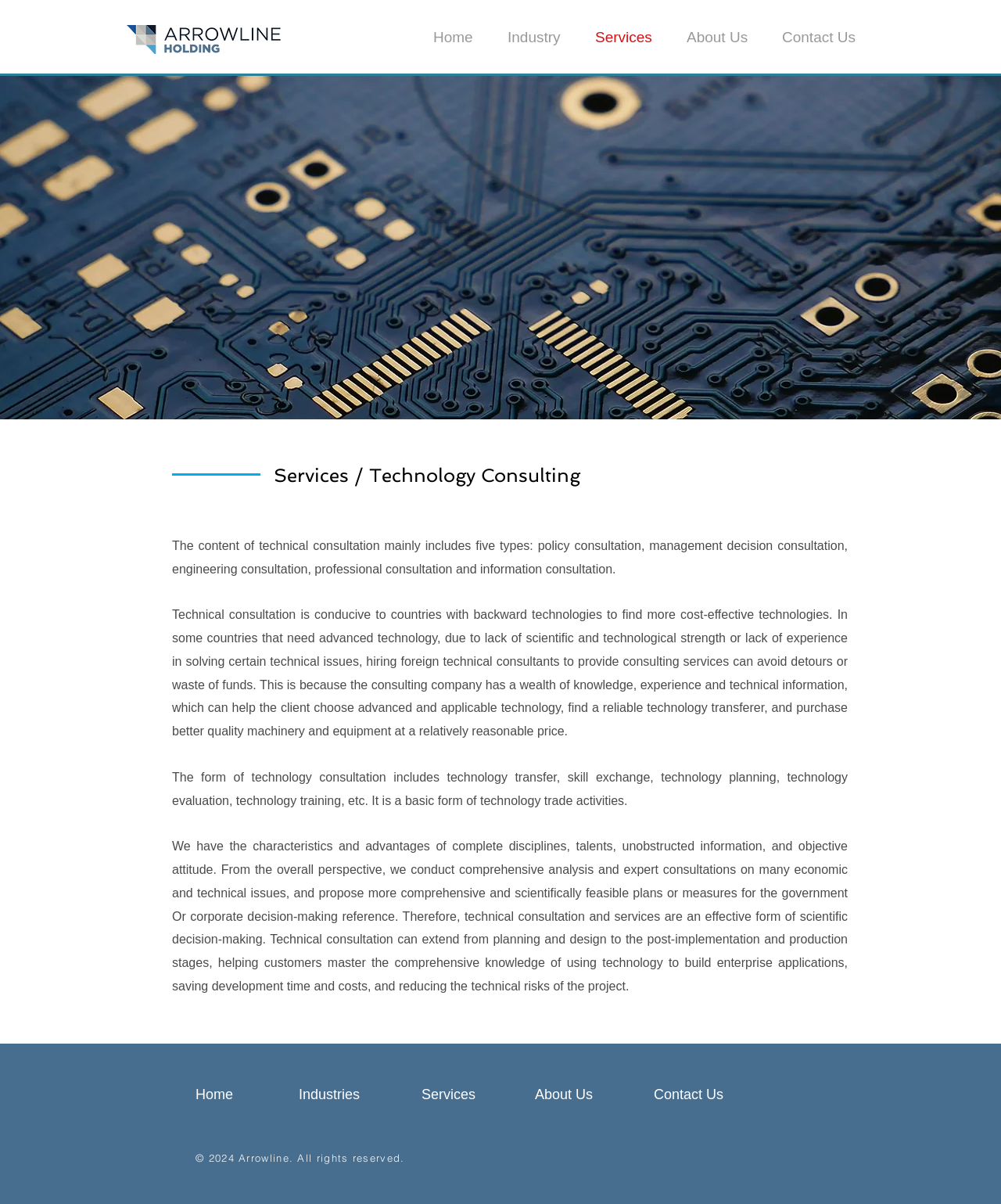Determine the bounding box coordinates for the region that must be clicked to execute the following instruction: "View Industry page".

[0.495, 0.017, 0.583, 0.045]